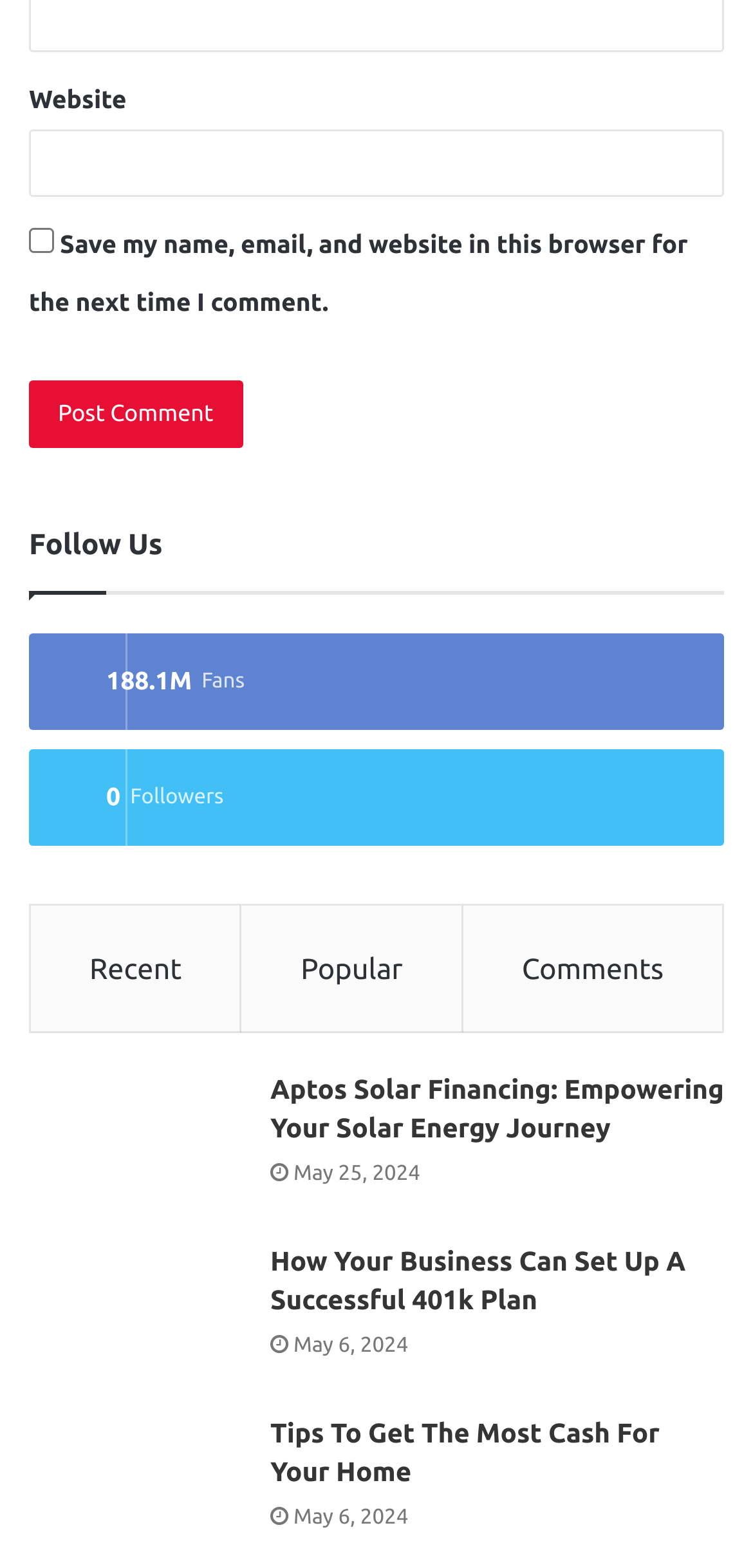How many links are under the 'Follow Us' heading?
Please provide a single word or phrase answer based on the image.

2